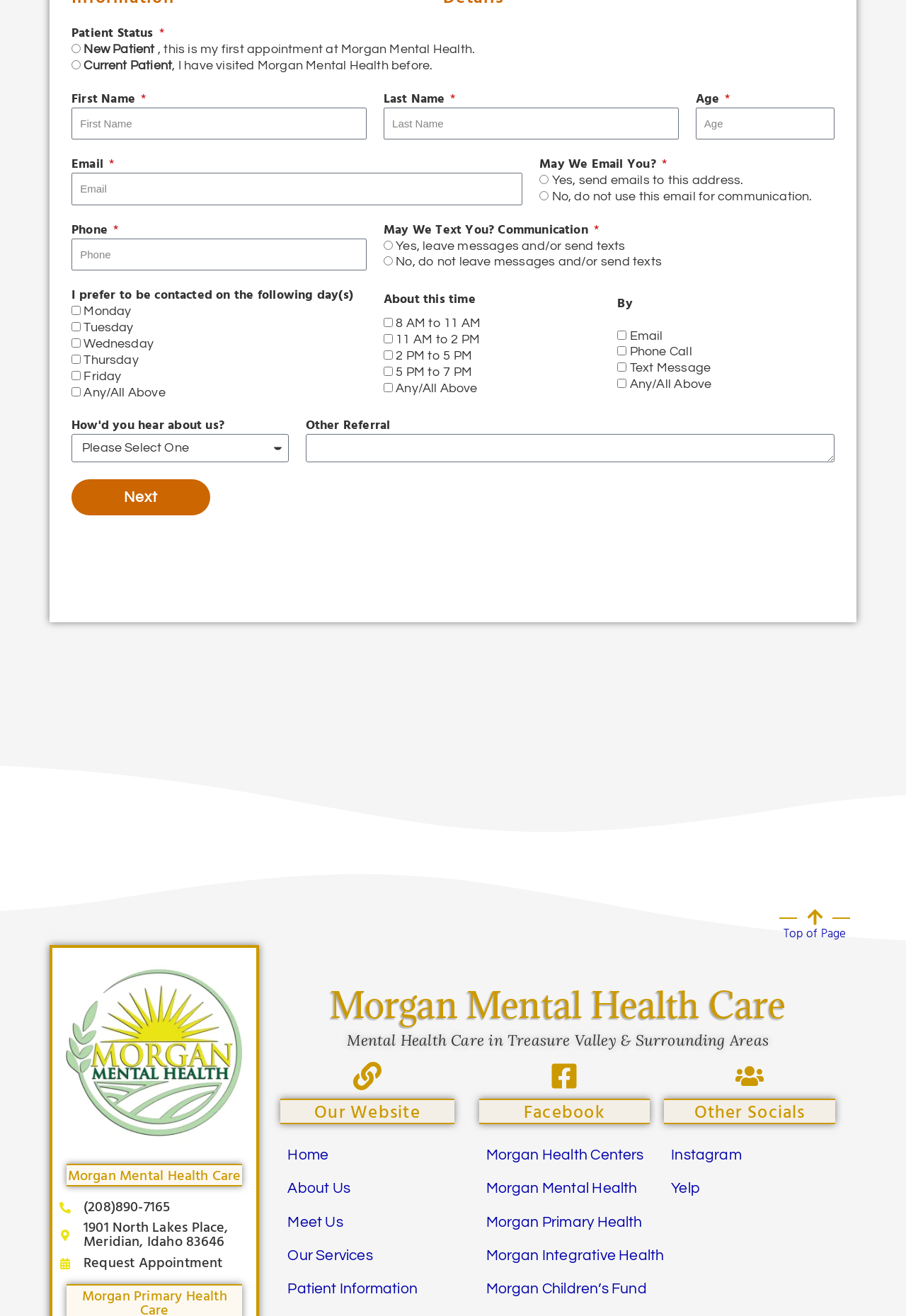Predict the bounding box of the UI element based on the description: "(208)890-7165". The coordinates should be four float numbers between 0 and 1, formatted as [left, top, right, bottom].

[0.066, 0.912, 0.275, 0.923]